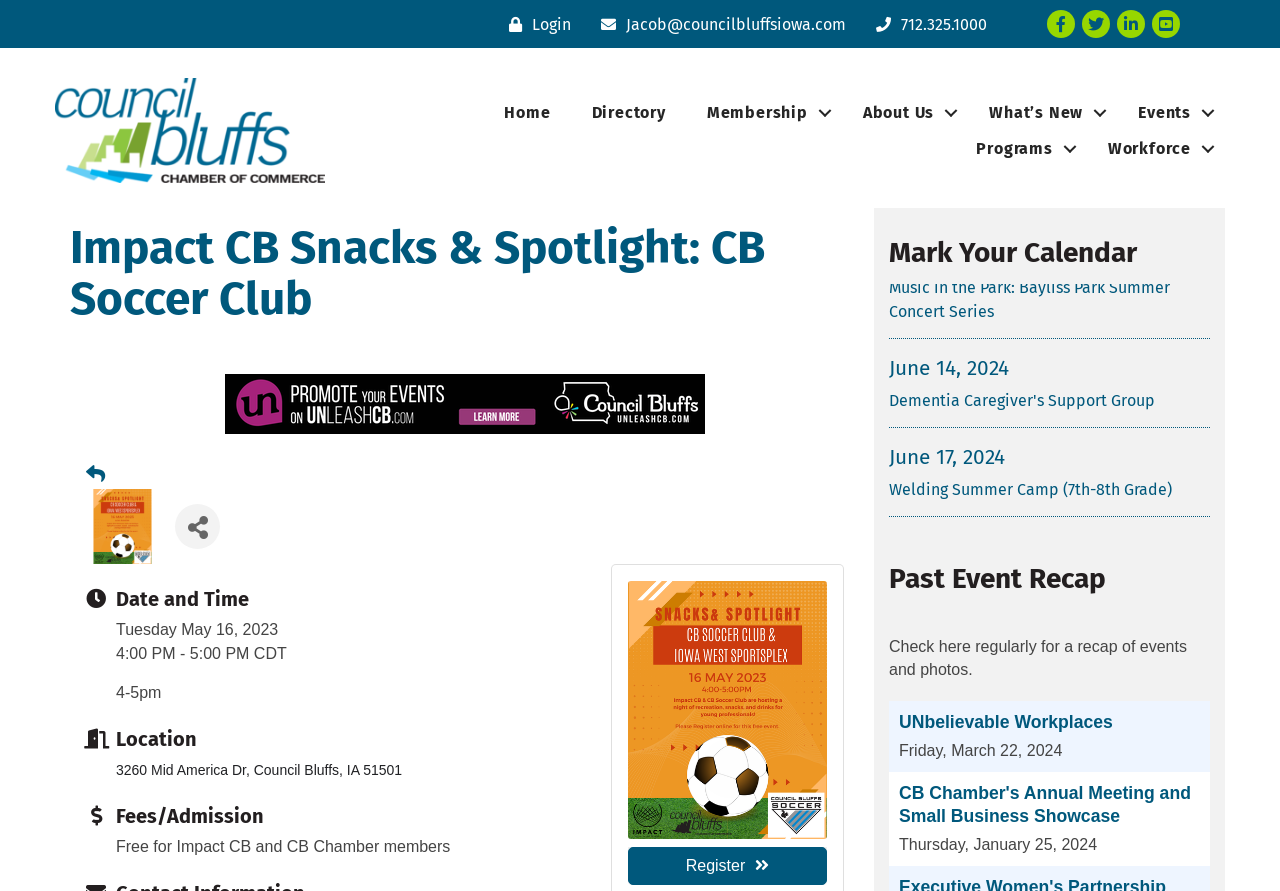What is the fee for Impact CB and CB Chamber members to attend the event?
Look at the screenshot and respond with one word or a short phrase.

Free